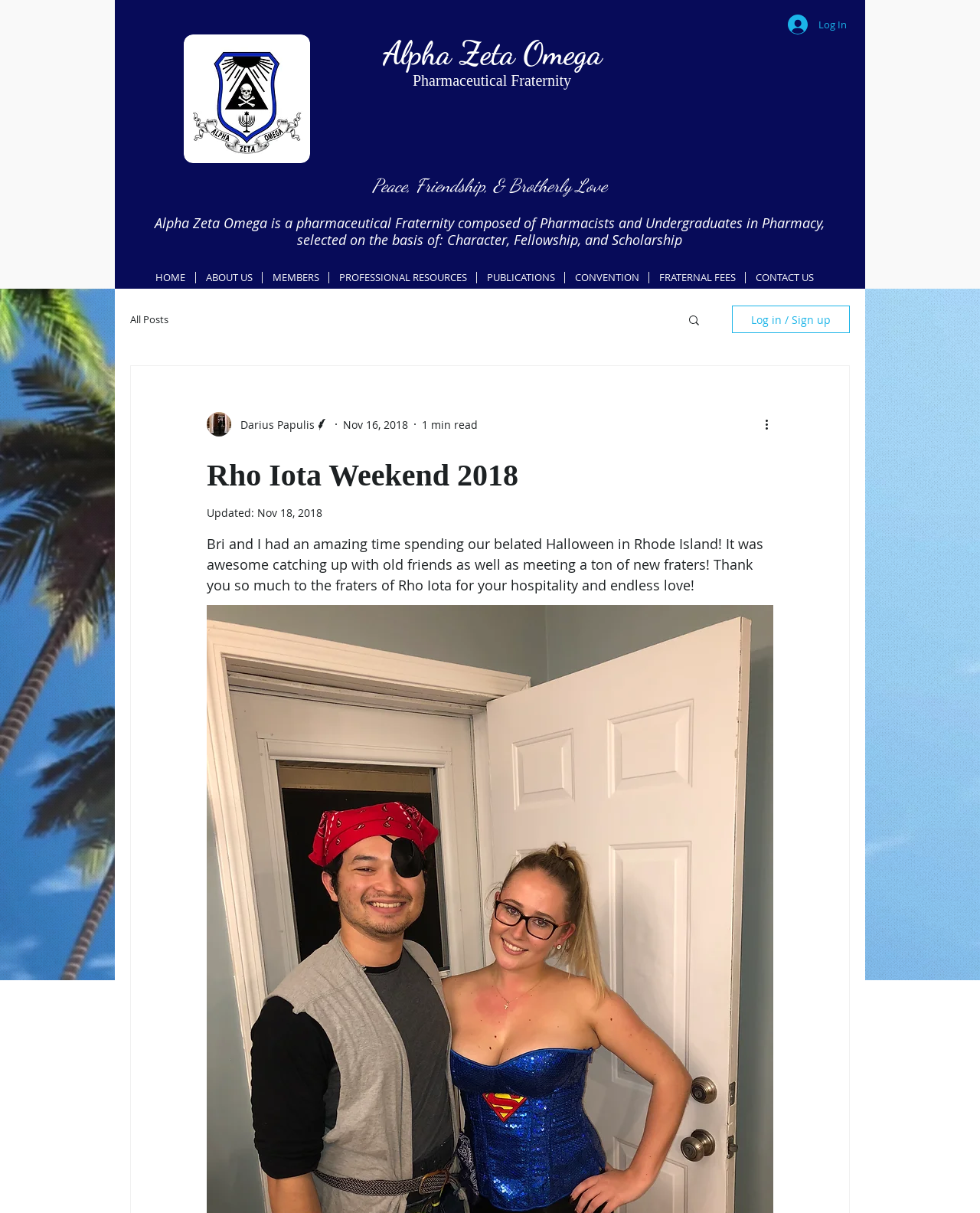Locate the bounding box of the UI element described in the following text: "Log in / Sign up".

[0.747, 0.252, 0.867, 0.275]